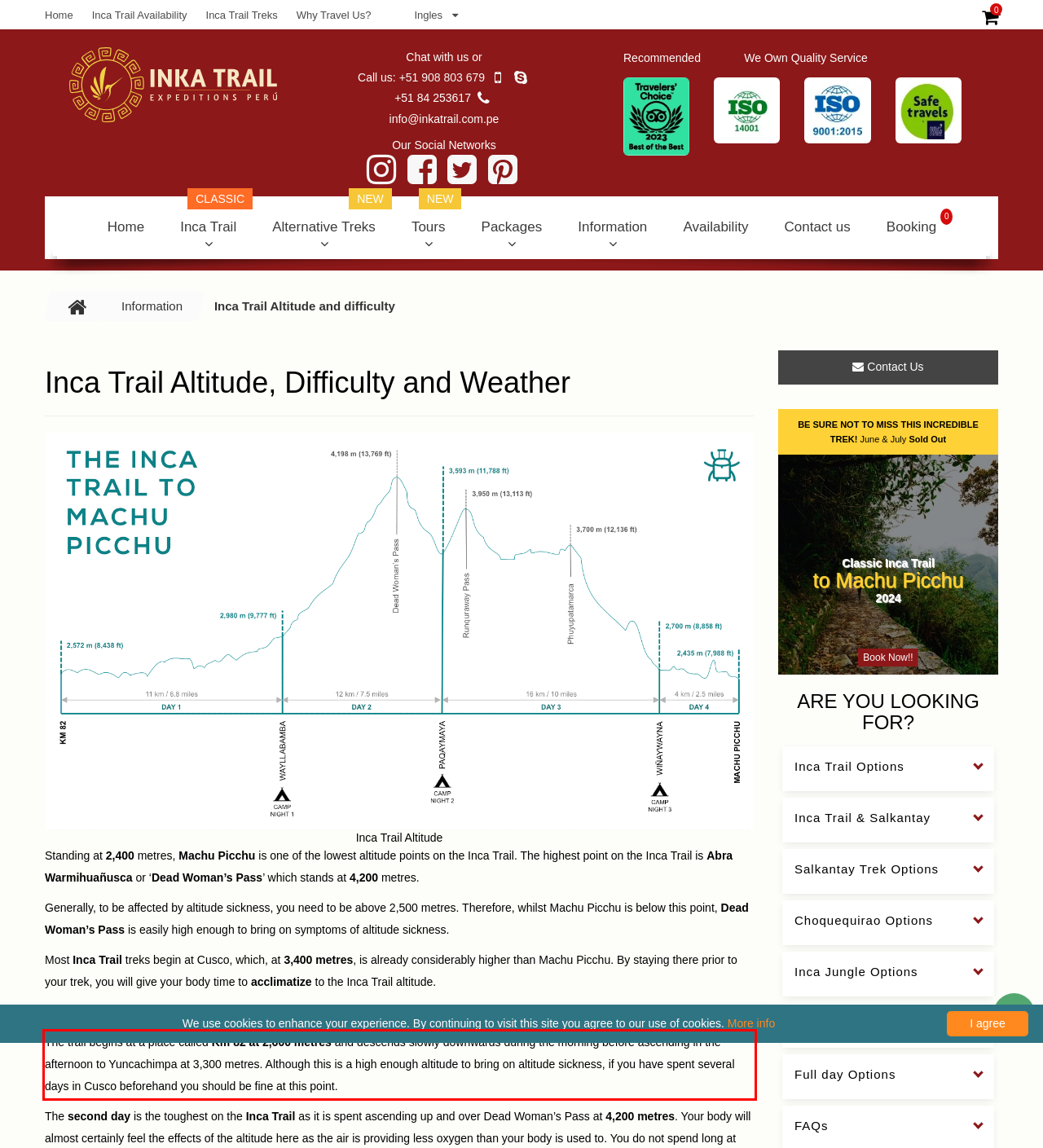Please analyze the screenshot of a webpage and extract the text content within the red bounding box using OCR.

The trail begins at a place called Km 82 at 2,600 metres and descends slowly downwards during the morning before ascending in the afternoon to Yuncachimpa at 3,300 metres. Although this is a high enough altitude to bring on altitude sickness, if you have spent several days in Cusco beforehand you should be fine at this point.